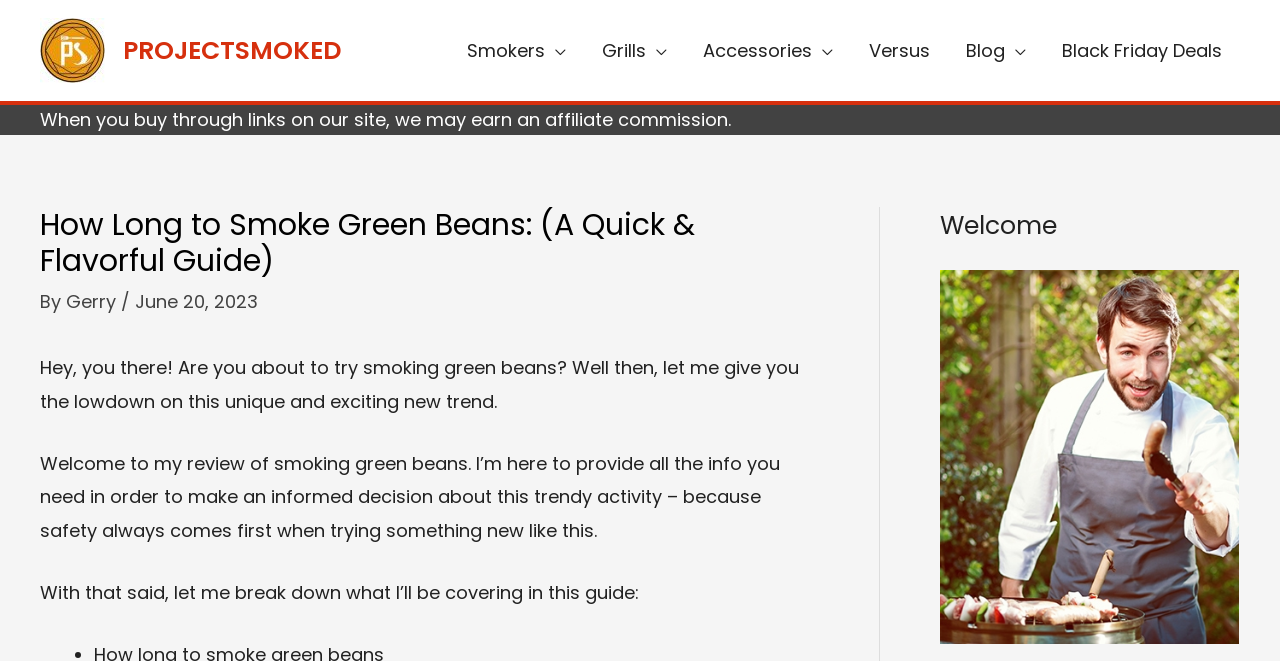What is the tone of the article?
Based on the image, provide your answer in one word or phrase.

Informative